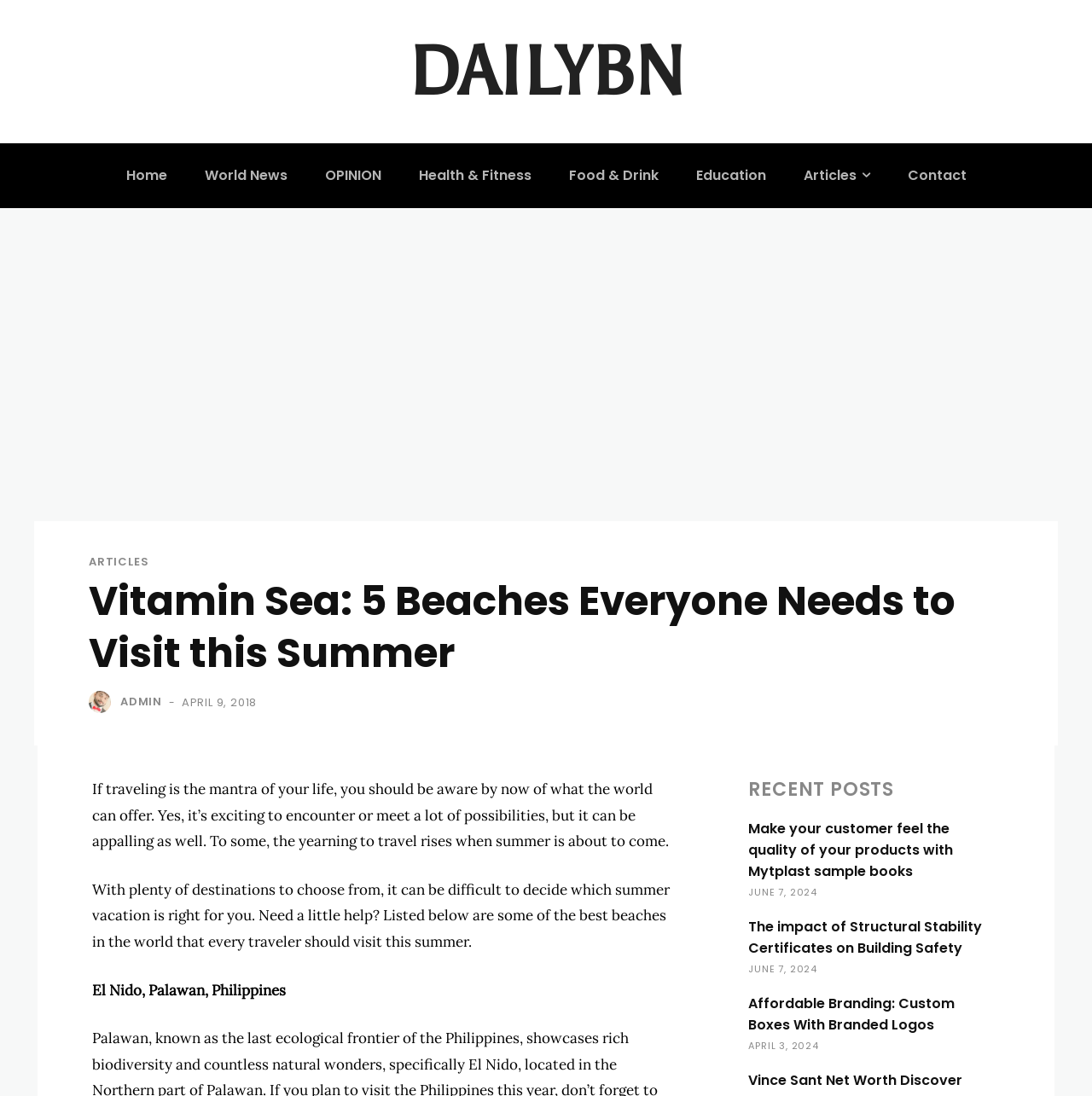Craft a detailed narrative of the webpage's structure and content.

The webpage is about travel and features an article titled "Vitamin Sea: 5 Beaches Everyone Needs to Visit this Summer". At the top, there is a navigation menu with links to various sections such as "Home", "World News", "OPINION", "Health & Fitness", "Food & Drink", "Education", and "Contact". 

Below the navigation menu, there is a heading with the title of the article, followed by a link to "ARTICLES" and an image of an admin icon. To the right of the admin icon, there is a link to "ADMIN" and a separator line.

The main content of the article starts with a brief introduction, discussing the excitement and challenges of traveling. The text then transitions to the main topic, which is a list of recommended beaches to visit during the summer. The first beach mentioned is El Nido, Palawan, Philippines.

On the right side of the page, there is a section titled "RECENT POSTS" that lists several articles with links, including "Make your customer feel the quality of your products with Mytplast sample books", "The impact of Structural Stability Certificates on Building Safety", "Affordable Branding: Custom Boxes With Branded Logos", and "Vince Sant Net Worth Discover". Each article is accompanied by a timestamp indicating the date it was posted.